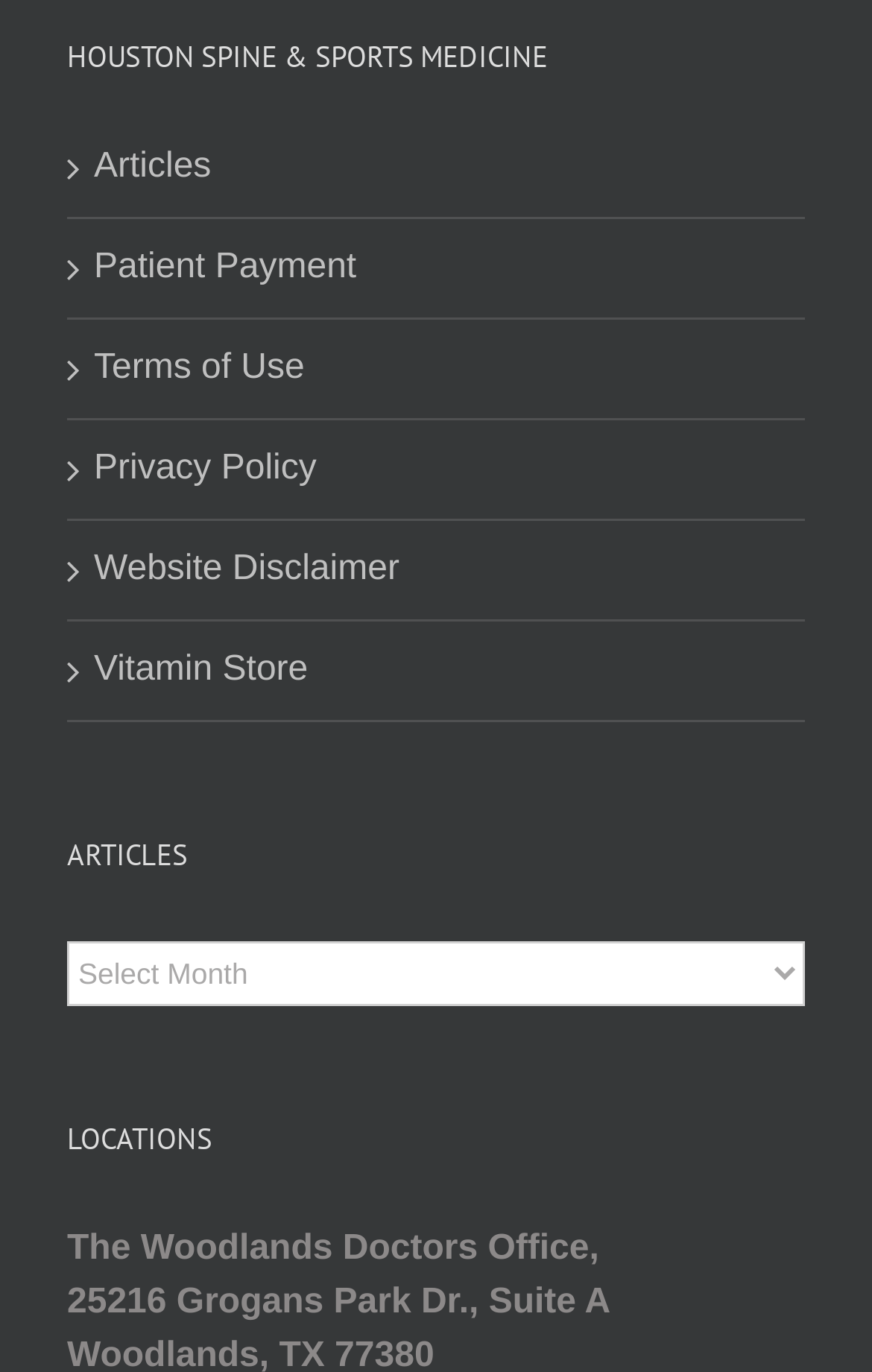What type of content is available in the 'ARTICLES' section?
Carefully analyze the image and provide a thorough answer to the question.

The 'ARTICLES' section likely contains articles or blog posts, as indicated by the heading element and the combobox with the label 'Articles'.